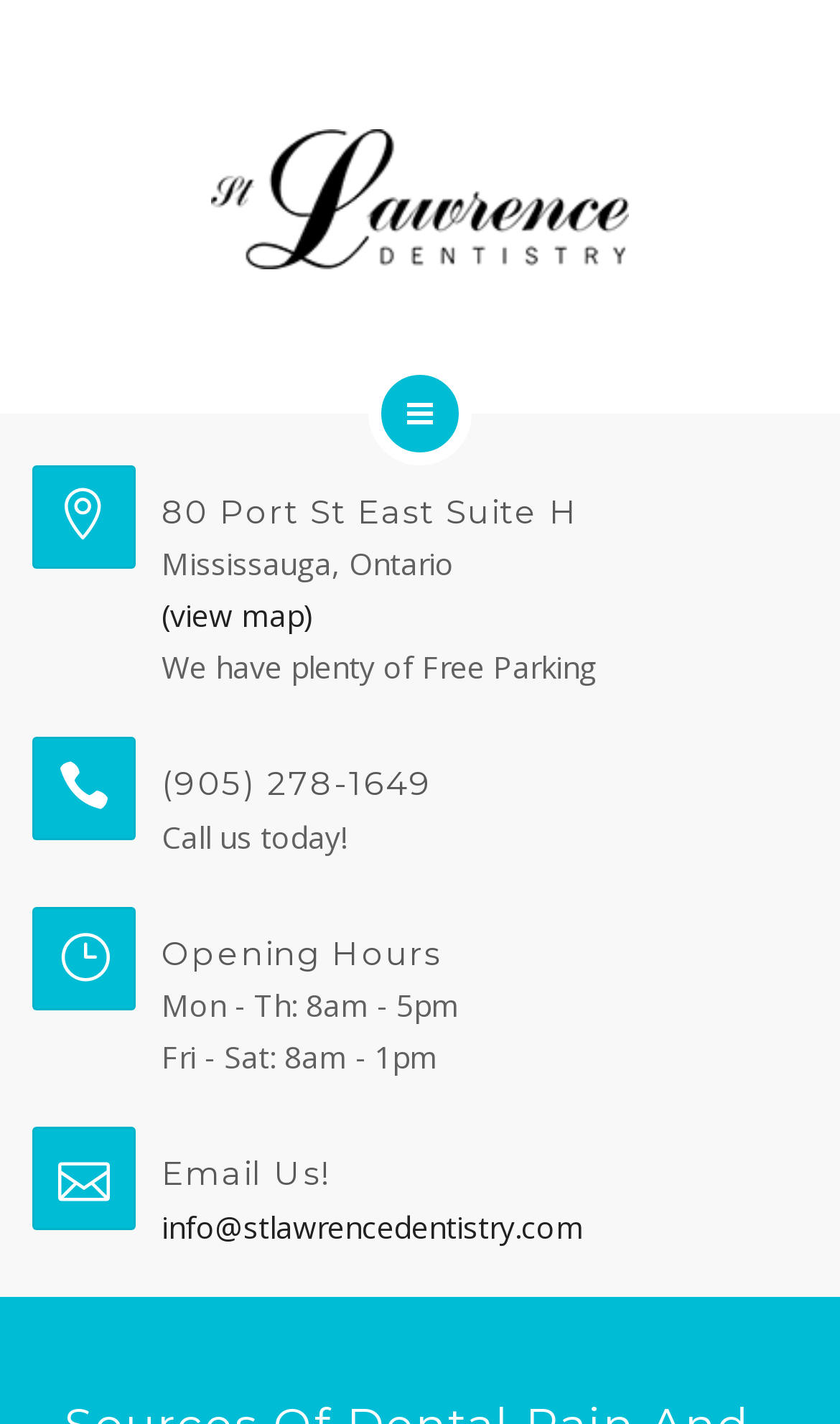Locate the bounding box coordinates of the UI element described by: "Meet Our Doctors". Provide the coordinates as four float numbers between 0 and 1, formatted as [left, top, right, bottom].

[0.062, 0.364, 0.938, 0.438]